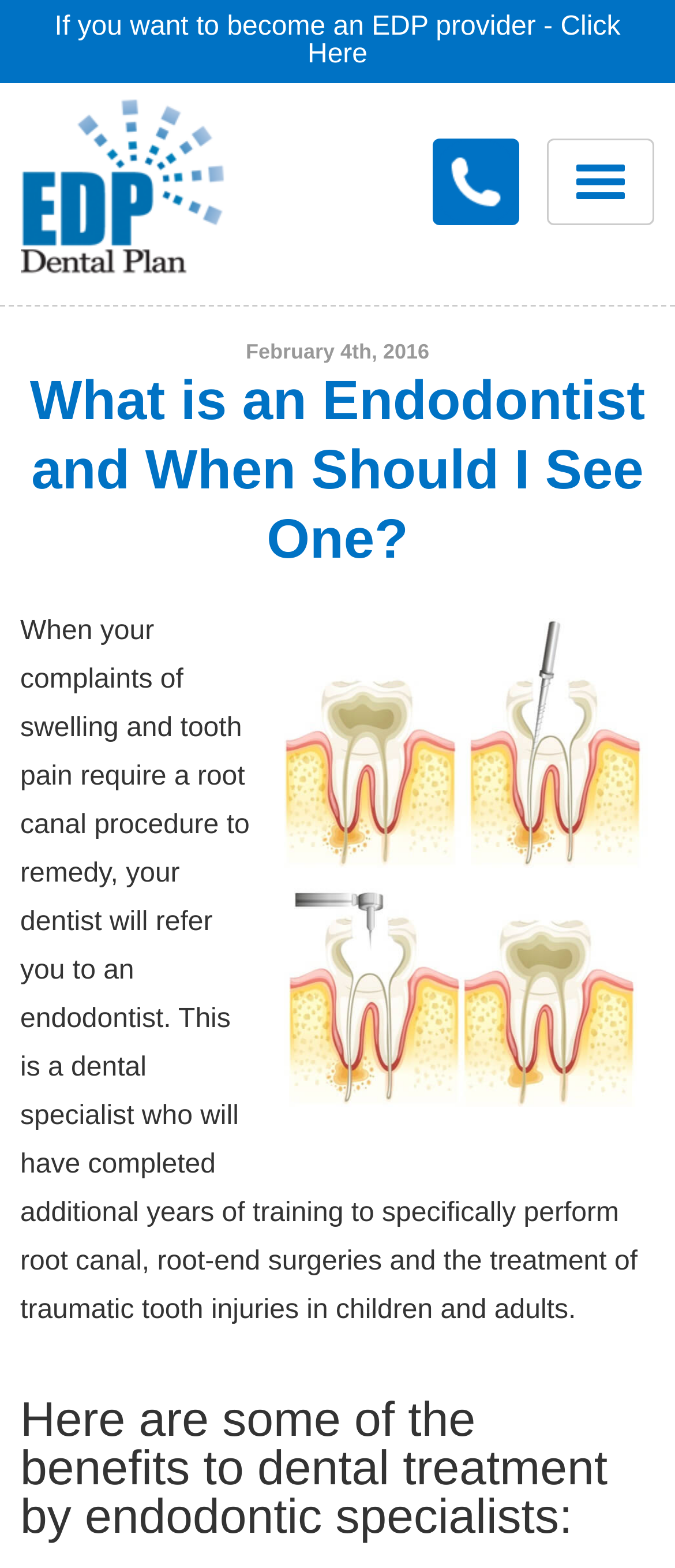What is the topic of the article?
With the help of the image, please provide a detailed response to the question.

I found the topic of the article by looking at the headings and the image caption, which both mention 'Endodontist', and also the content of the article is about explaining what an endodontist is and when to see one.